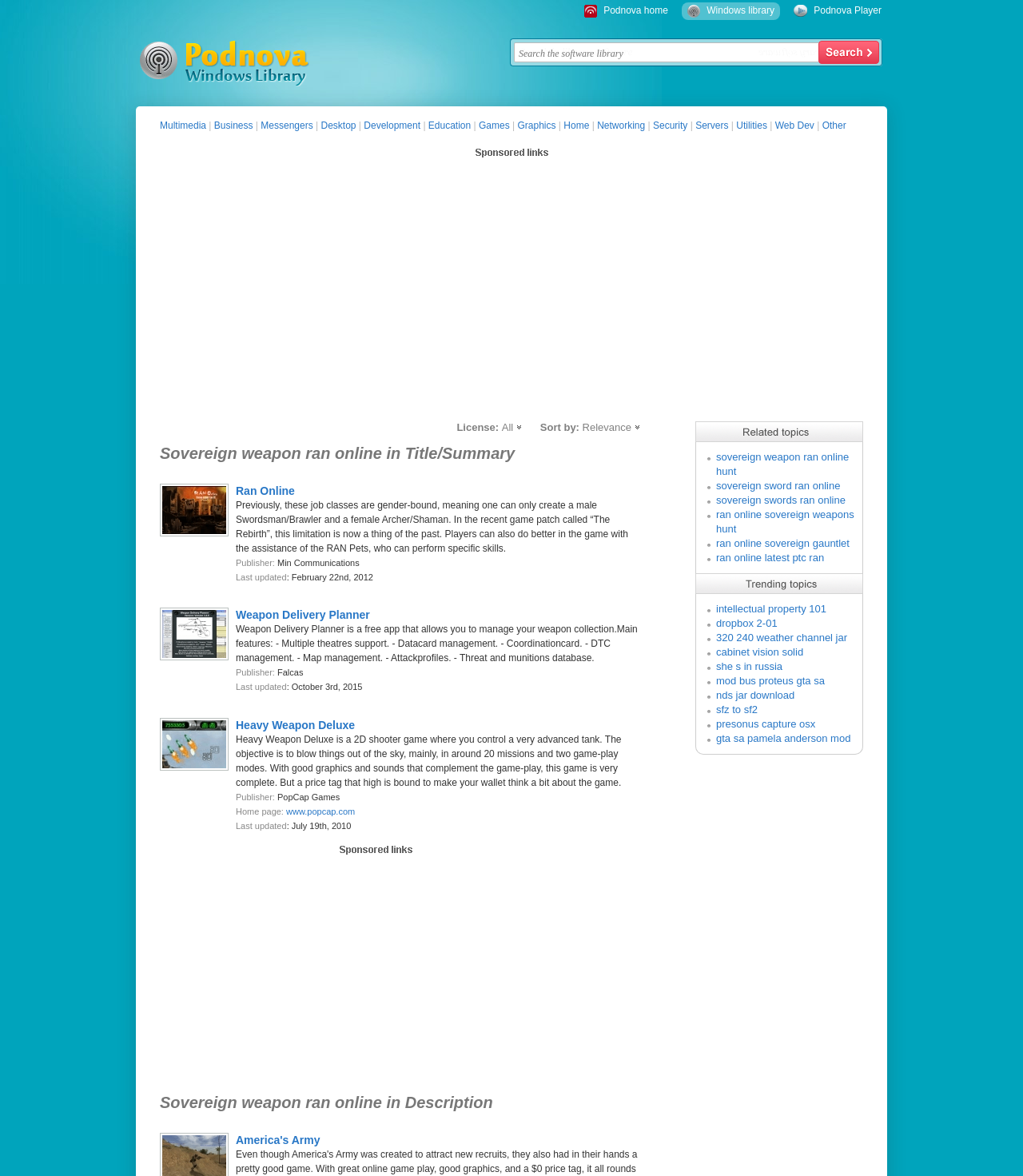Using the information in the image, could you please answer the following question in detail:
How many categories are listed for software selection?

There are 14 categories listed for software selection, which are Multimedia, Business, Messengers, Desktop, Development, Education, Games, Graphics, Home, Networking, Security, Servers, Utilities, and Web Dev.